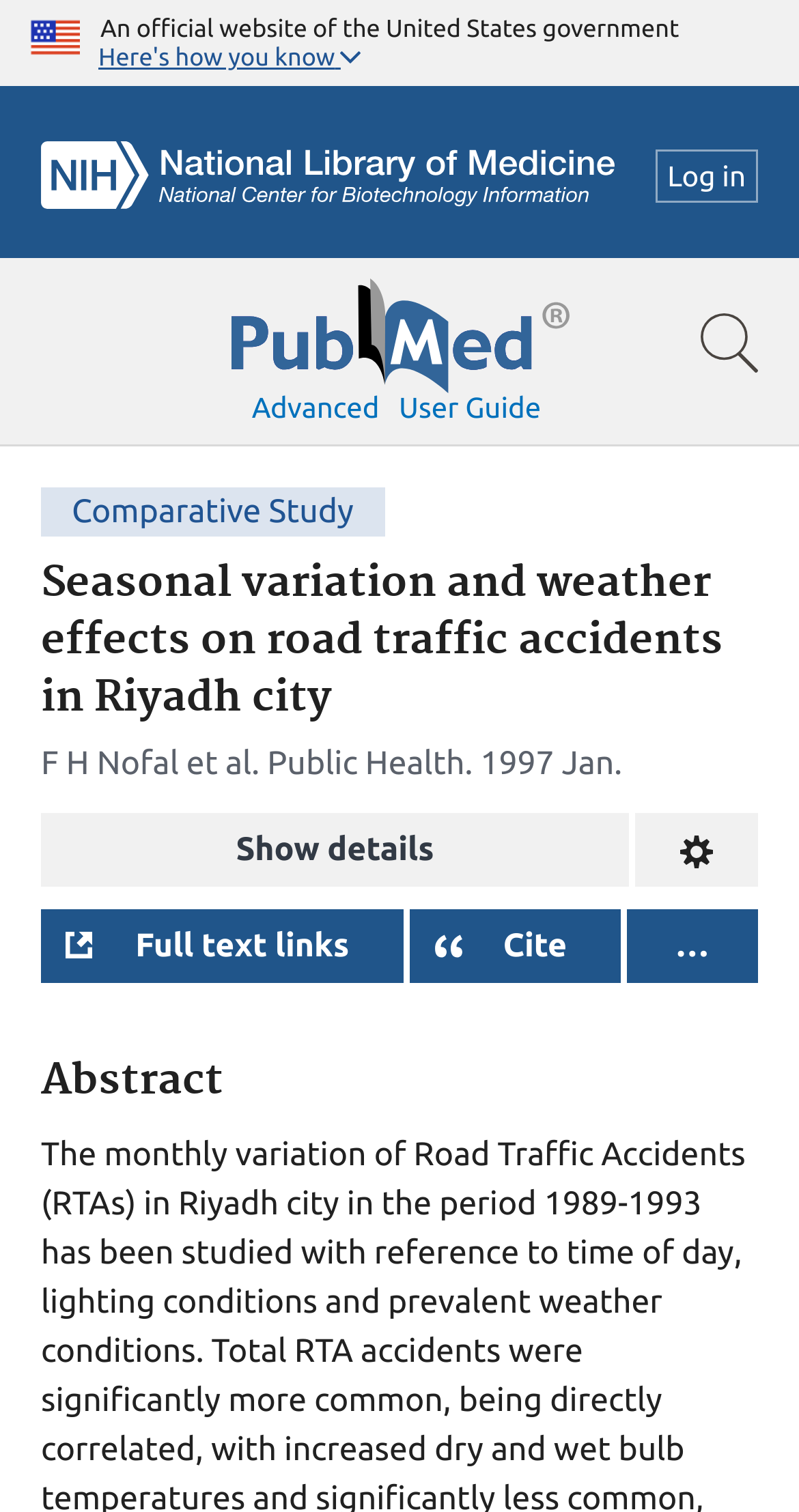Provide a thorough summary of the webpage.

The webpage appears to be a research article page on the PubMed website. At the top, there is a header section with an image of the U.S. flag, a text stating "An official website of the United States government", and a button labeled "Here's how you know". Below this, there are several links and images, including the NCBI Logo, a link to log in, and a search bar.

On the left side of the page, there is a navigation section with links to "Pubmed Logo", "Show search bar", "Advanced", and "User guide". On the right side, there is a section with a heading "Seasonal variation and weather effects on road traffic accidents in Riyadh city" and several static text elements, including the authors' names, publication date, and journal title.

Below this section, there are several buttons, including "Show details", "Change format", "Full text links", "Cite", and an ellipsis button. At the bottom of the page, there is a heading "Abstract" followed by the article's abstract text, which discusses the monthly variation of road traffic accidents in Riyadh city in the period 1989-1993 with reference to time of day, lighting conditions, and prevalent weather conditions.